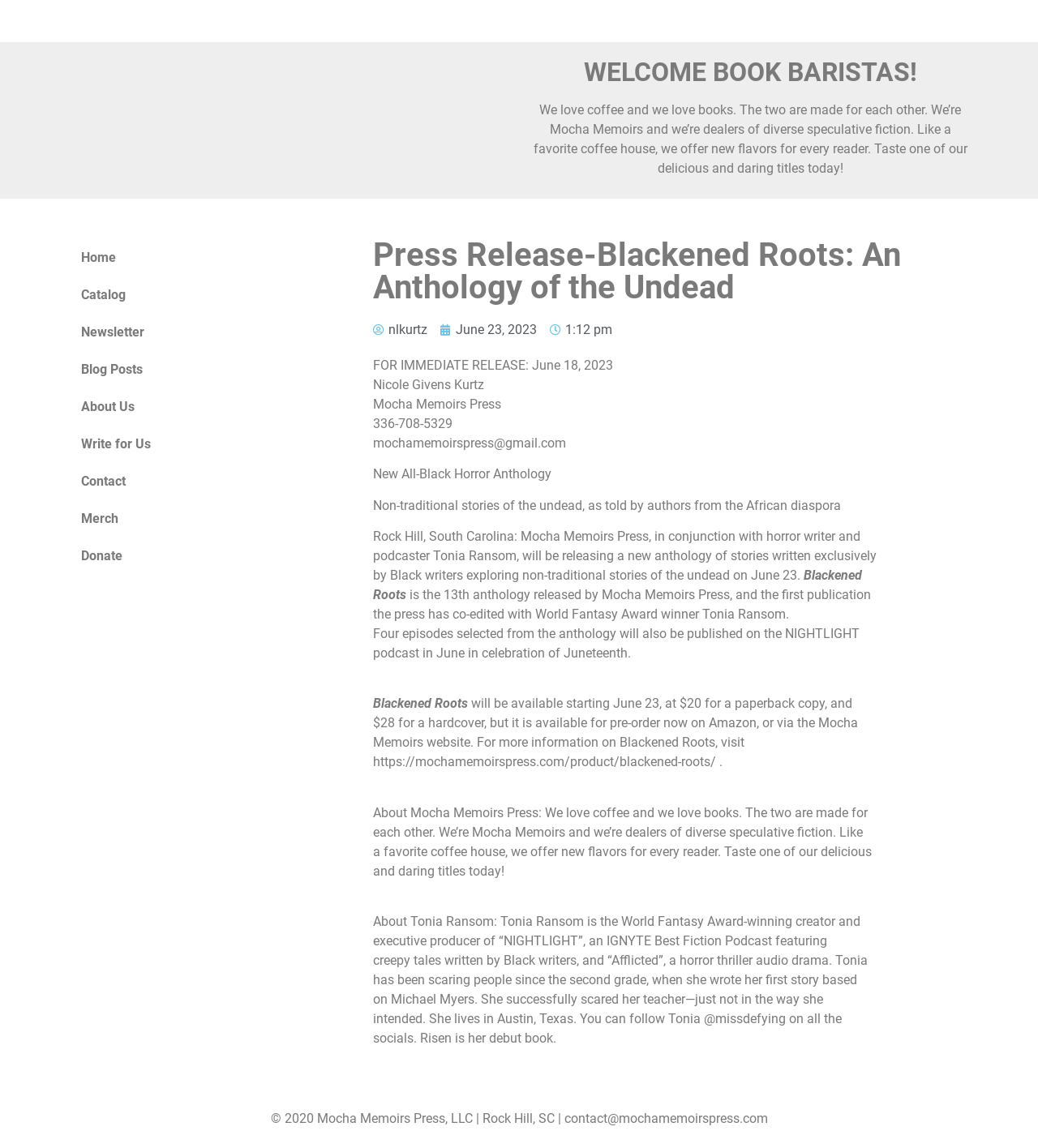What is the email address of Mocha Memoirs Press?
Give a one-word or short phrase answer based on the image.

contact@mochamemoirspress.com